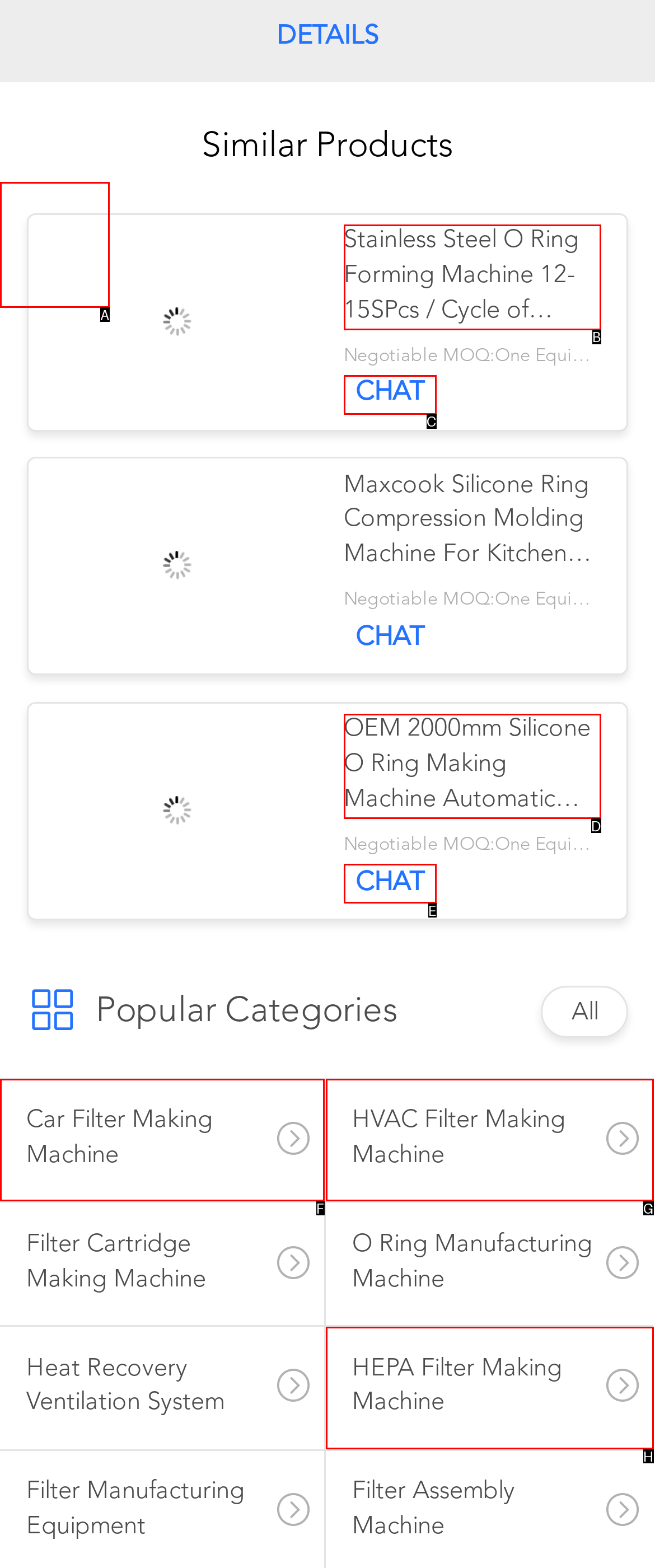With the provided description: Chat Now, select the most suitable HTML element. Respond with the letter of the selected option.

A